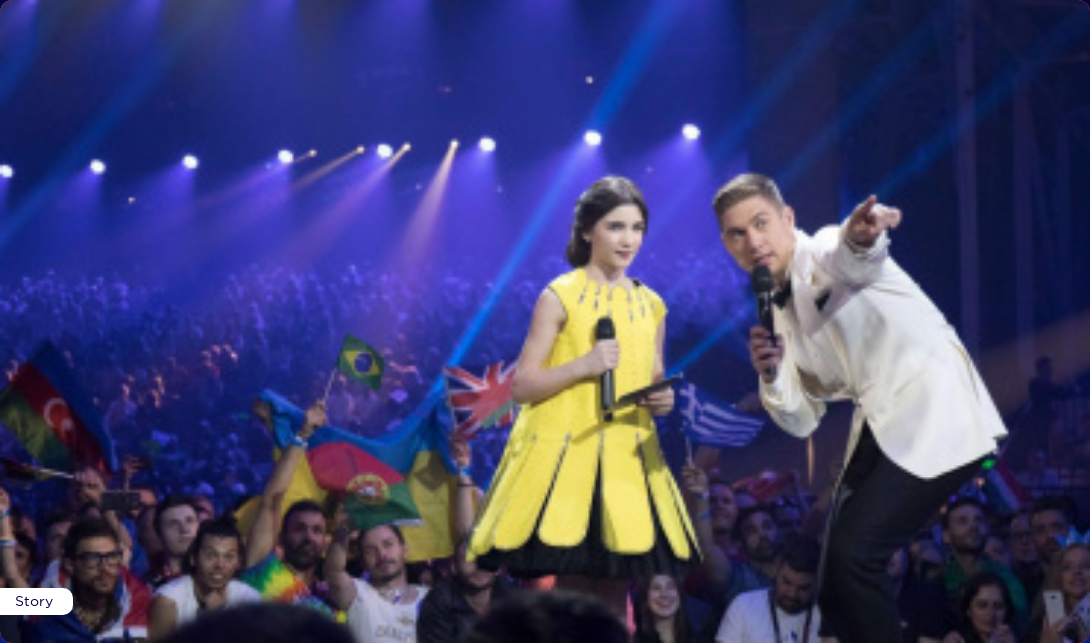What is the male host wearing around his neck?
From the screenshot, provide a brief answer in one word or phrase.

Black bow tie